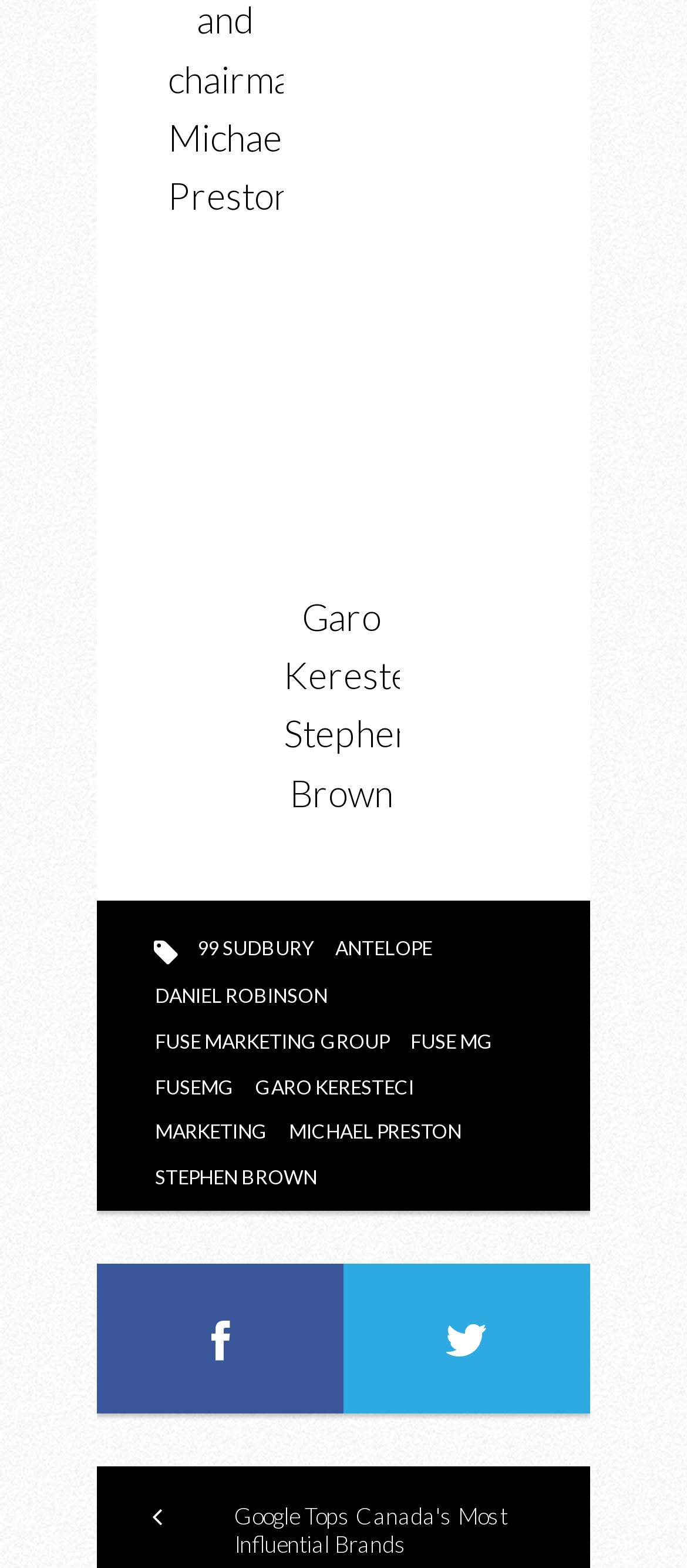What is the name of the image described by 'gallery-1-7921'?
Answer the question based on the image using a single word or a brief phrase.

Not specified